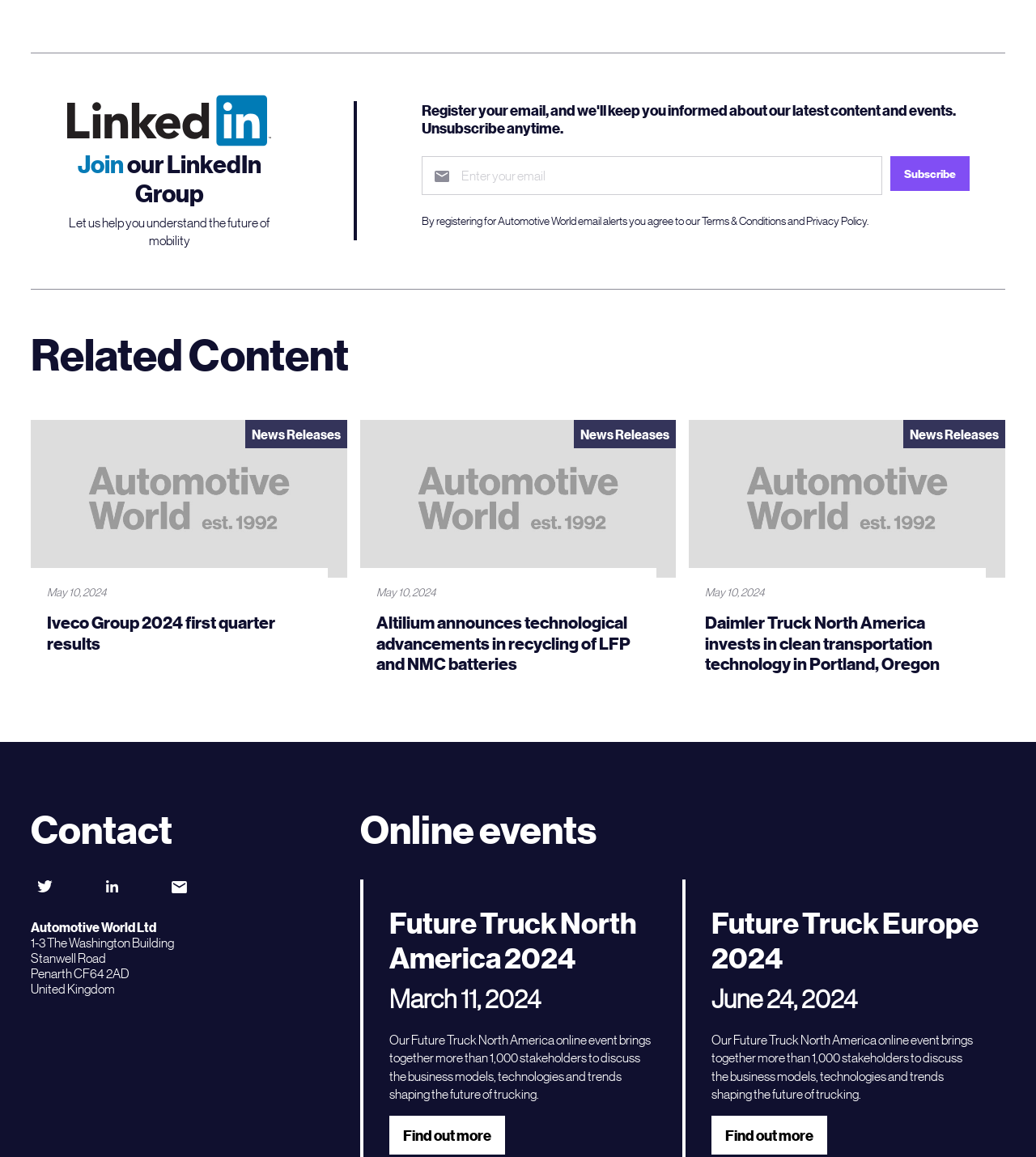Please locate the bounding box coordinates of the element's region that needs to be clicked to follow the instruction: "Subscribe to email alerts". The bounding box coordinates should be provided as four float numbers between 0 and 1, i.e., [left, top, right, bottom].

[0.859, 0.135, 0.936, 0.165]